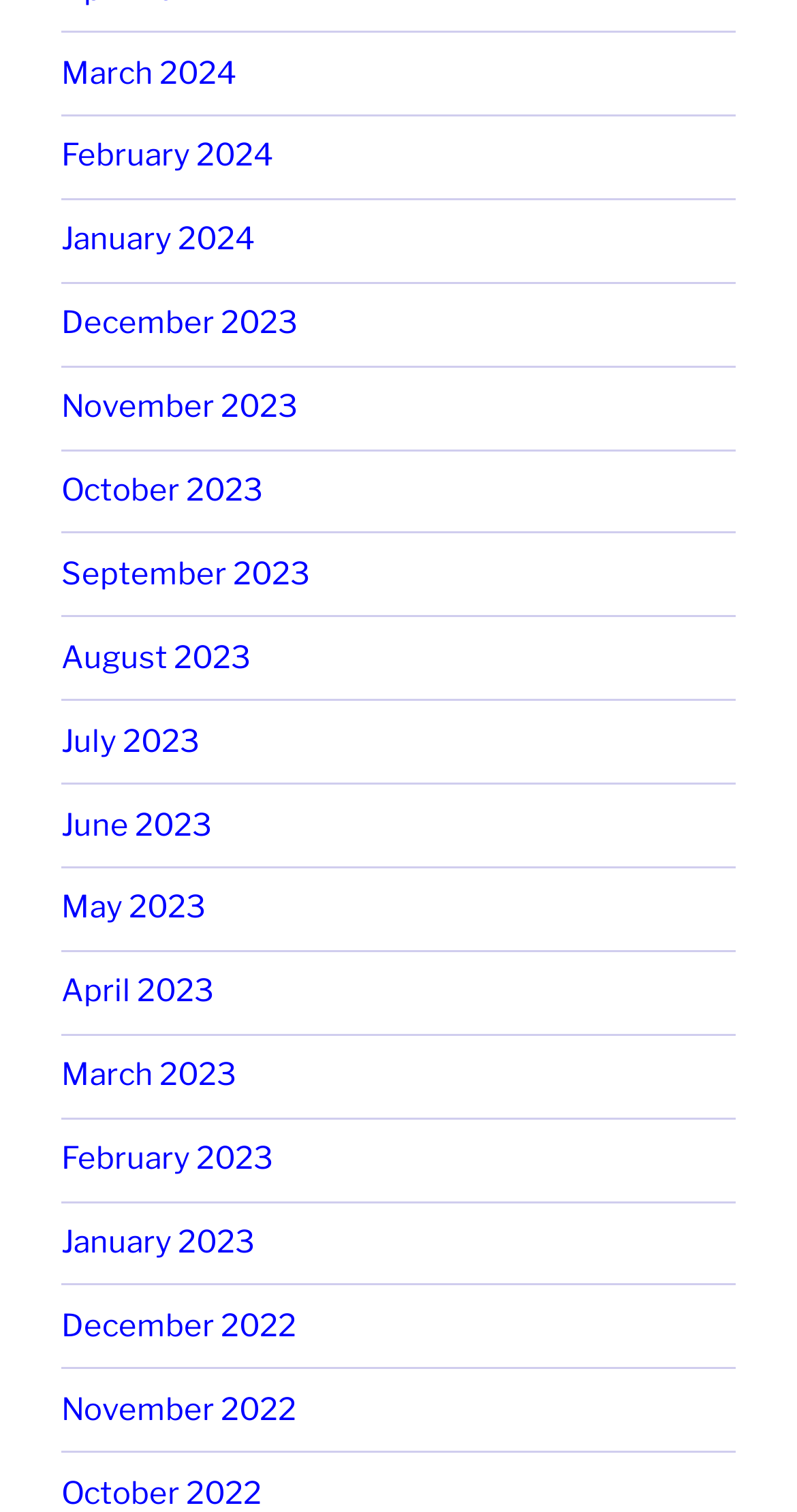What is the latest month listed?
Please use the visual content to give a single word or phrase answer.

March 2024